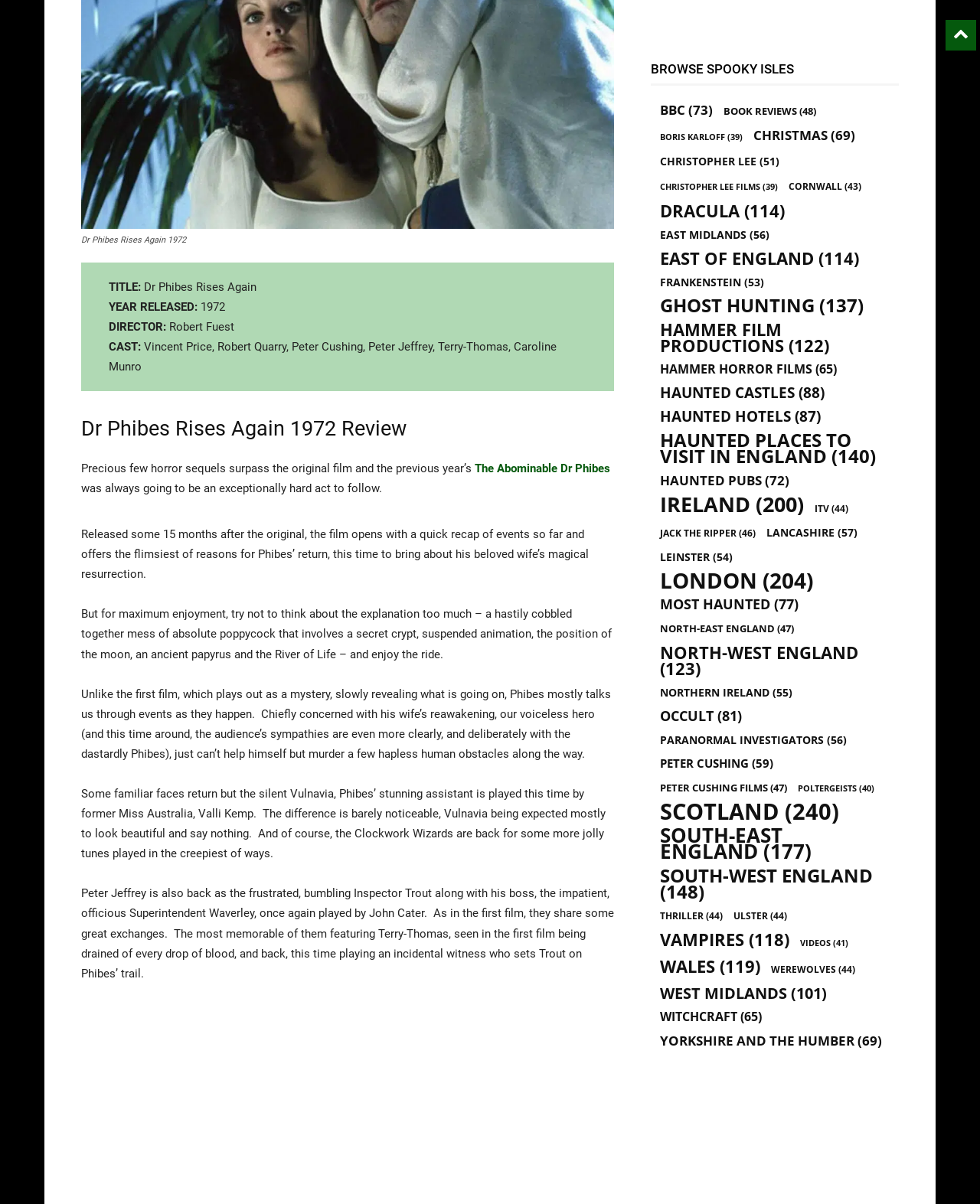Based on the image, please respond to the question with as much detail as possible:
What is the name of the character played by Valli Kemp?

The name of the character played by Valli Kemp can be found in the text 'The silent Vulnavia, Phibes’ stunning assistant is played this time by former Miss Australia, Valli Kemp.' which is located in the middle of the webpage.